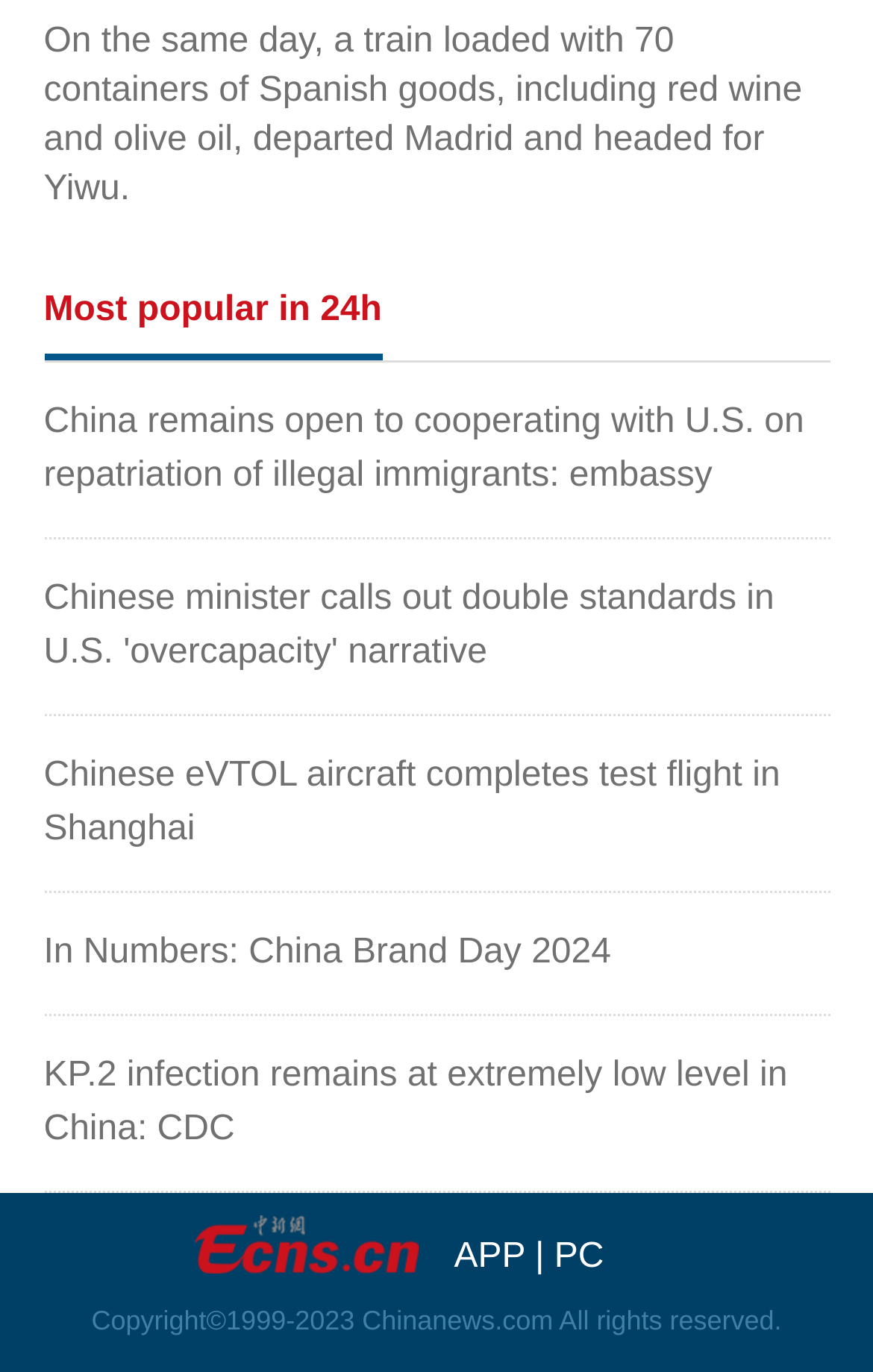Utilize the details in the image to give a detailed response to the question: What is the topic of the first news article?

The first news article is about a train loaded with 70 containers of Spanish goods, including red wine and olive oil, departing Madrid and heading for Yiwu, as indicated by the StaticText element with the text 'On the same day, a train loaded with 70 containers of Spanish goods, including red wine and olive oil, departed Madrid and headed for Yiwu.'